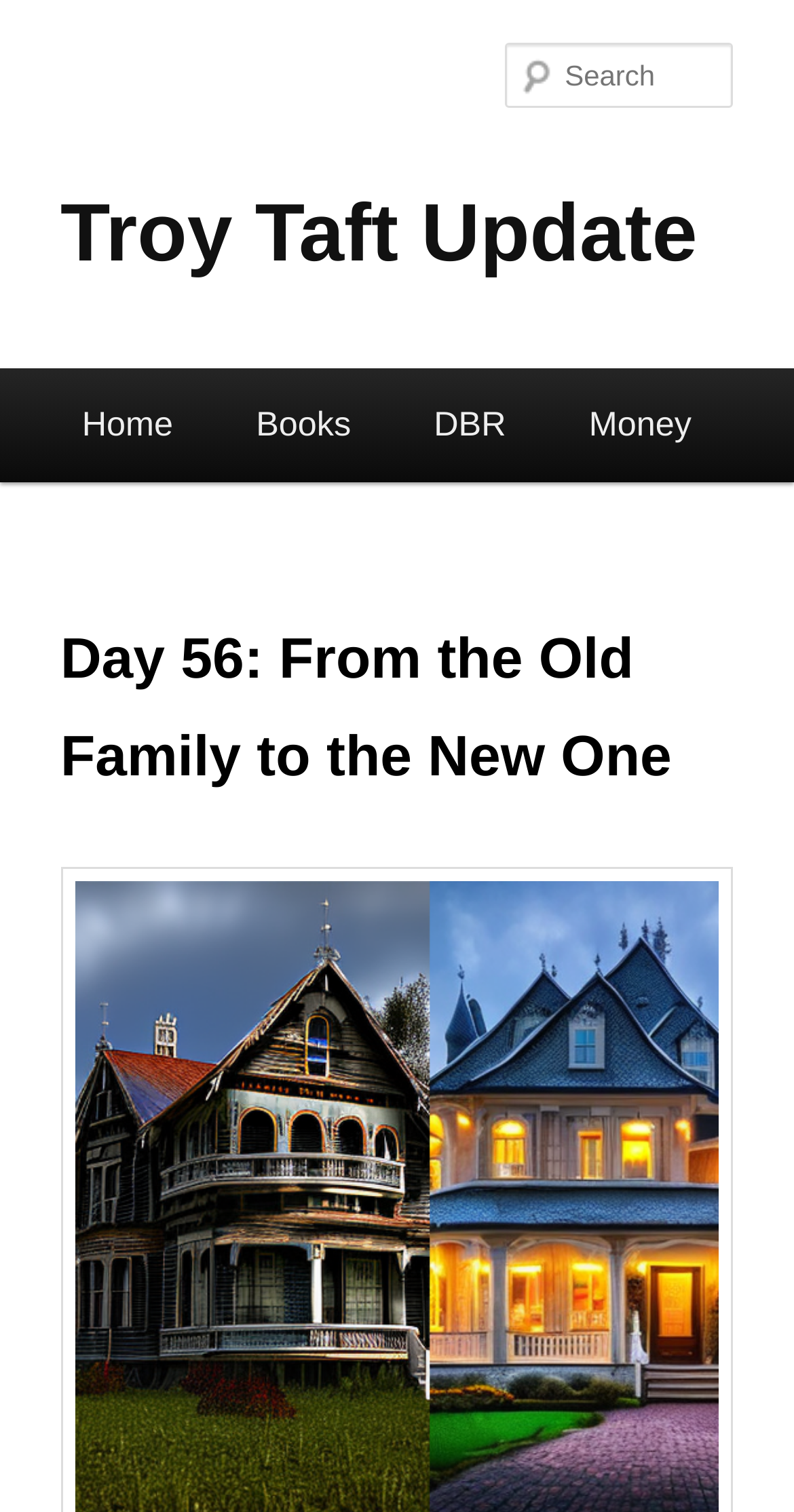Identify and provide the main heading of the webpage.

Troy Taft Update